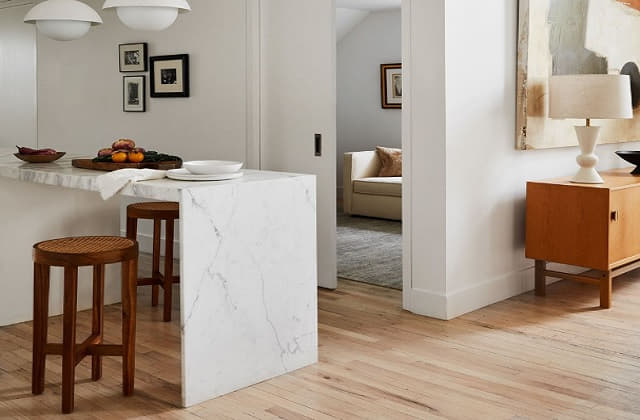Offer an in-depth description of the image.

This image features a stylish small kitchen that expertly combines functionality with modern design elements. The centerpiece is a sleek marble kitchen island with a minimalist design, complemented by wooden stools that invite comfortable seating. On the island, a simple yet elegant setup showcases fresh fruits, emphasizing a welcoming atmosphere.

Surrounding the island, the kitchen walls are adorned with black and white framed photographs, adding a touch of warmth and personal character to the space. The bright and airy environment is enhanced by strategically placed pendant lights hanging above the island. 

In the background, the open layout leads into a cozy living area, characterized by a light-toned sofa and an attractive side table. The overall aesthetic is an embodiment of contemporary elegance, with clean lines, a warm wooden floor, and neutral colors that create a serene and inviting kitchen ambiance. This design not only maximizes space but also ensures an effortlessly stylish home living experience.